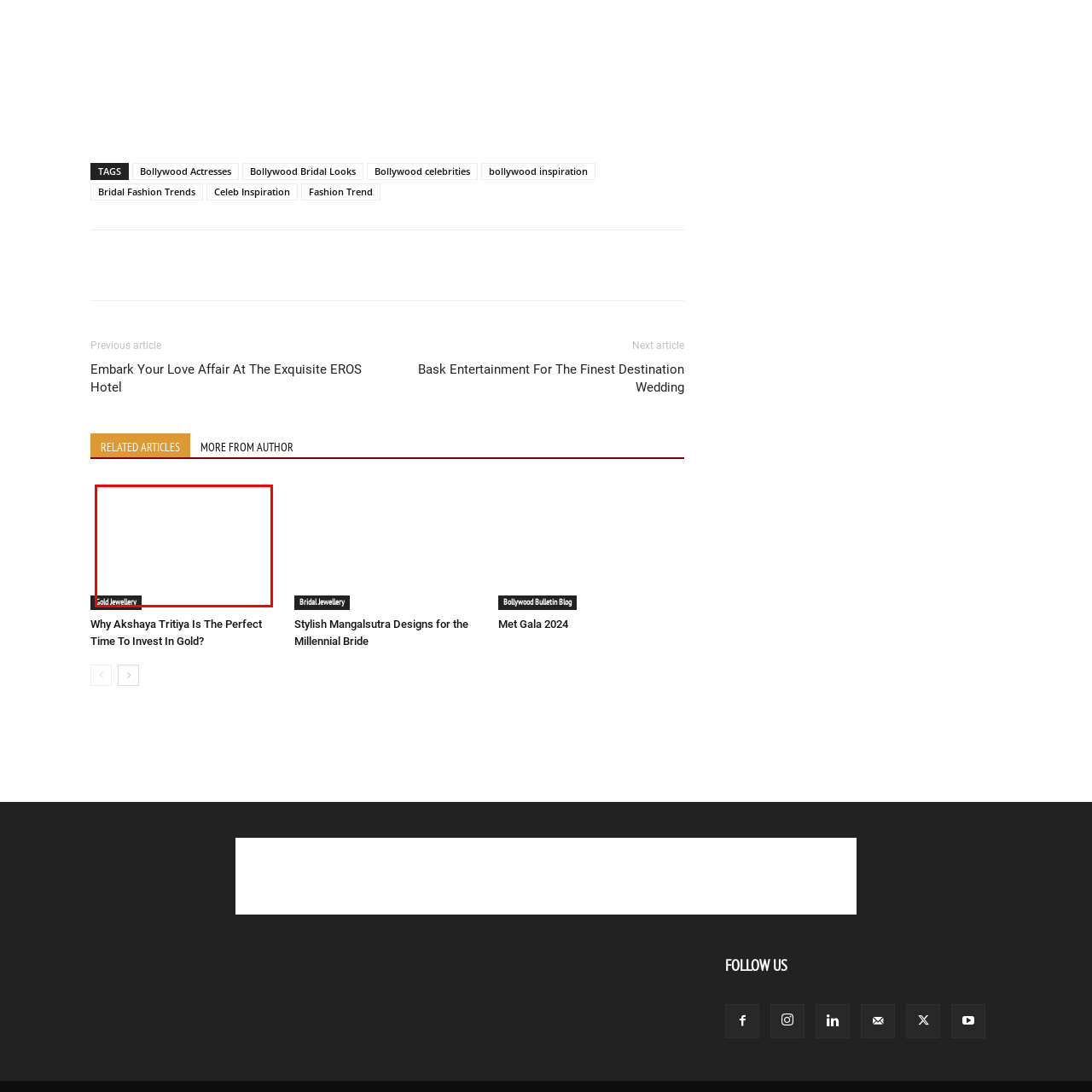What aspect of gold jewelry is highlighted?
Please examine the image within the red bounding box and provide your answer using just one word or phrase.

Investment value and aesthetic appeal